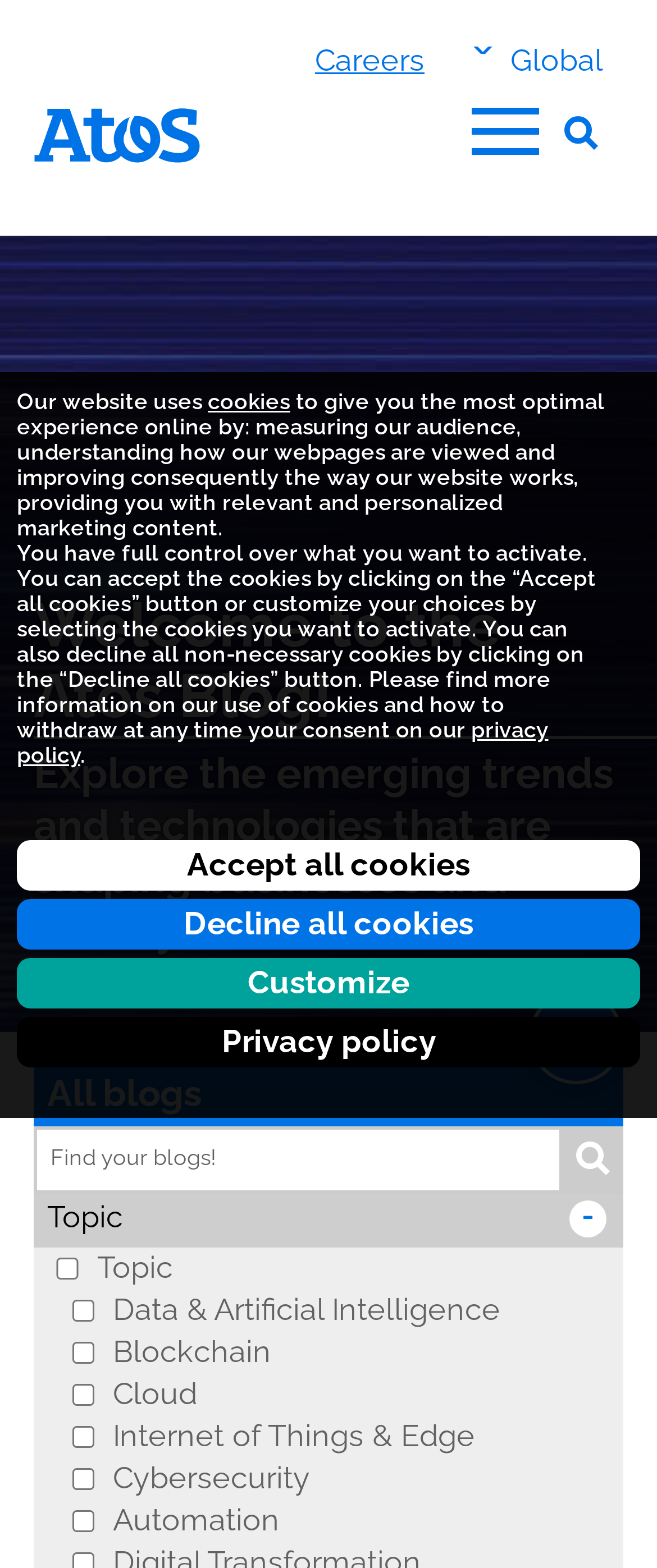Identify the bounding box coordinates of the clickable region necessary to fulfill the following instruction: "Search for blogs". The bounding box coordinates should be four float numbers between 0 and 1, i.e., [left, top, right, bottom].

[0.051, 0.718, 0.856, 0.761]